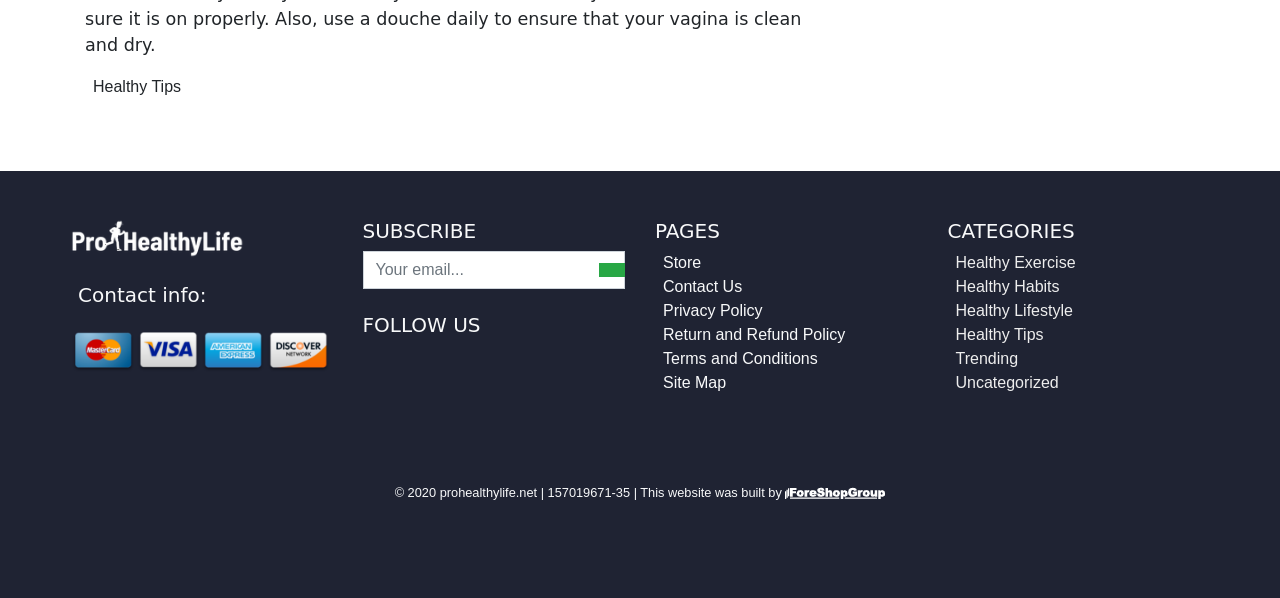Answer the question using only one word or a concise phrase: What is the purpose of the textbox?

Enter email